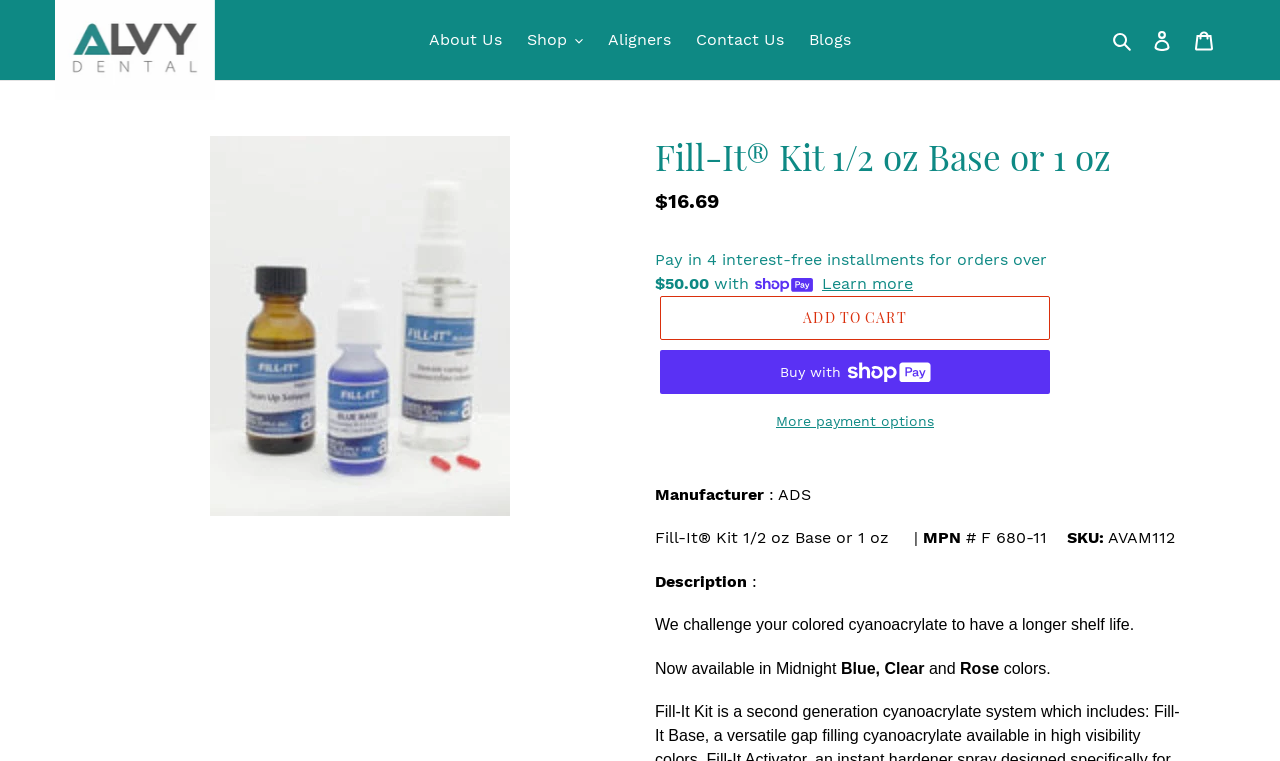Extract the bounding box coordinates for the UI element described as: "More payment options".

[0.516, 0.539, 0.82, 0.569]